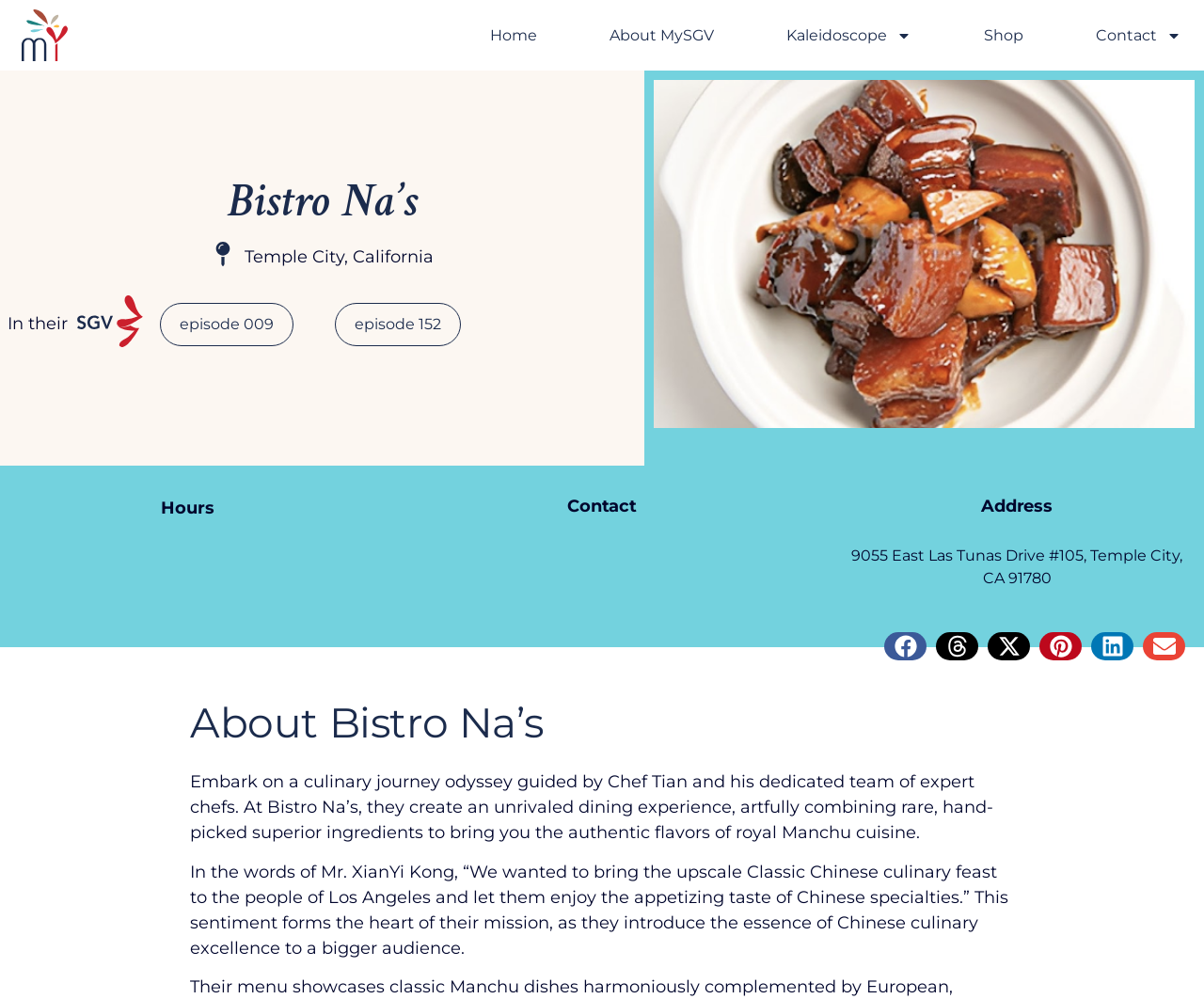Determine the bounding box coordinates for the HTML element described here: "name="submit" value="Post Comment"".

None